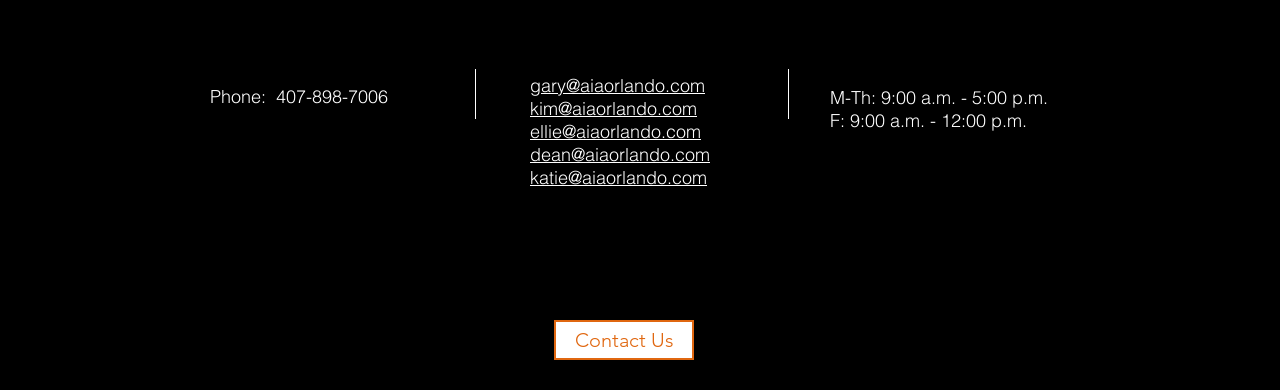Use a single word or phrase to answer the question: 
What are the office hours on Fridays?

9:00 a.m. - 12:00 p.m.